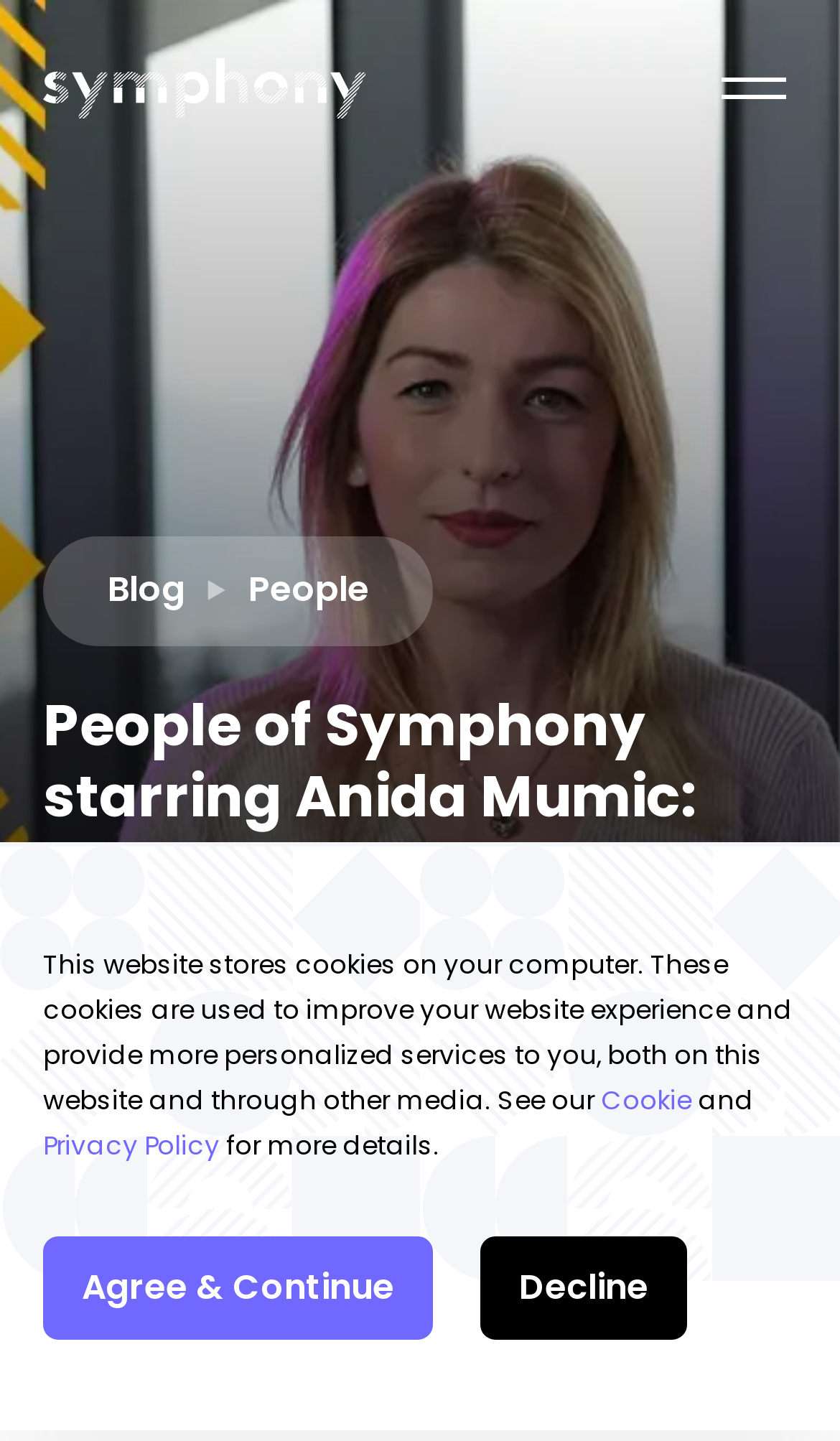What is the position of Anida Mumic at Symphony?
Please provide a detailed and comprehensive answer to the question.

From the heading 'People of Symphony starring Anida Mumic: Service Delivery Manager with a success-driven mindset', I can infer that Anida Mumic holds the position of Service Delivery Manager at Symphony.